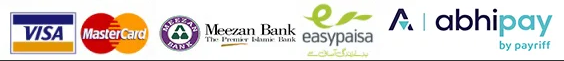What mobile wallet service is represented?
Give a detailed and exhaustive answer to the question.

The easypaisa logo appears in the image, representing a popular mobile wallet service facilitating quick and convenient transactions.